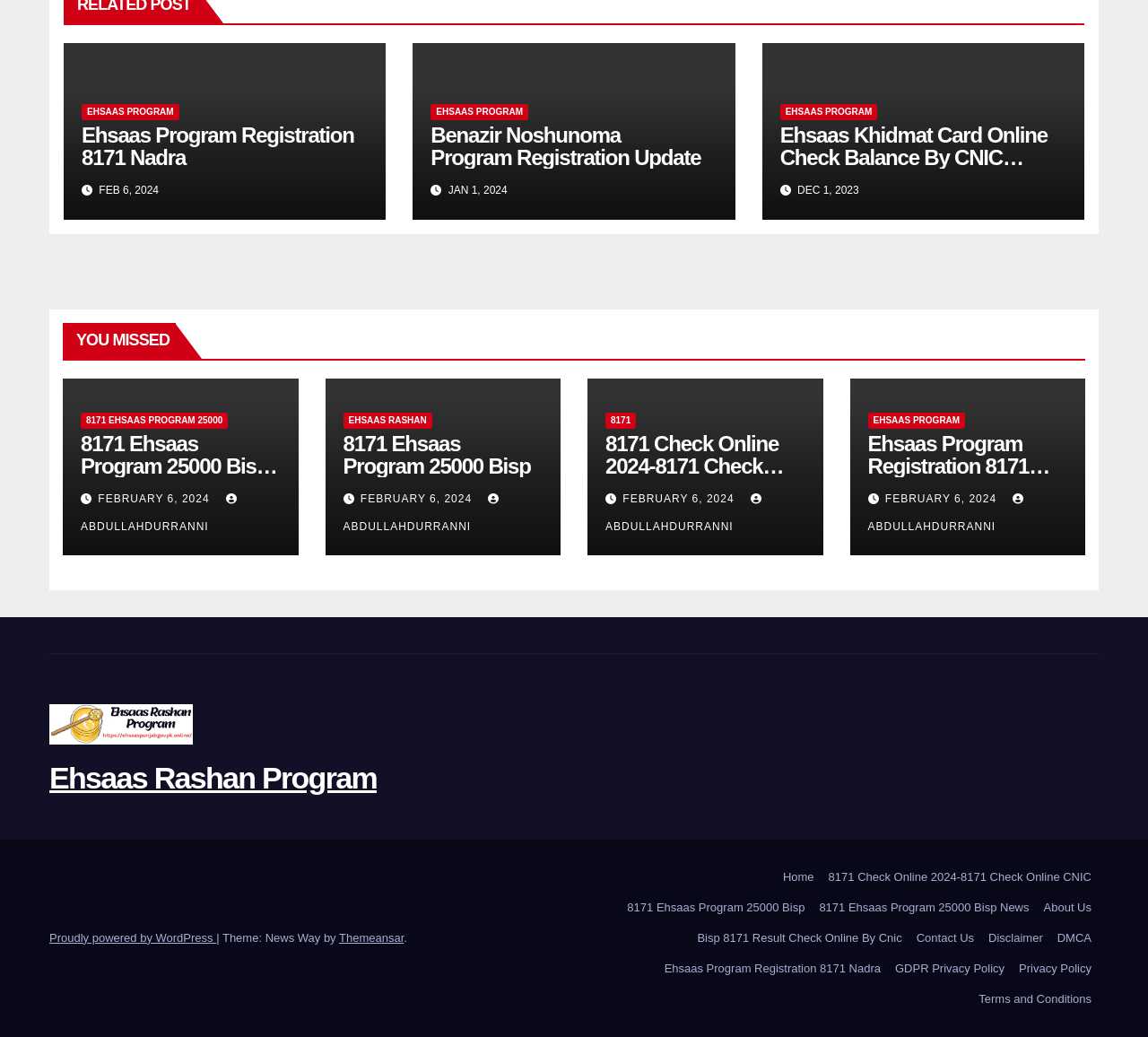Find and indicate the bounding box coordinates of the region you should select to follow the given instruction: "Check Ehsaas Program Registration 8171 Nadra".

[0.071, 0.119, 0.321, 0.162]